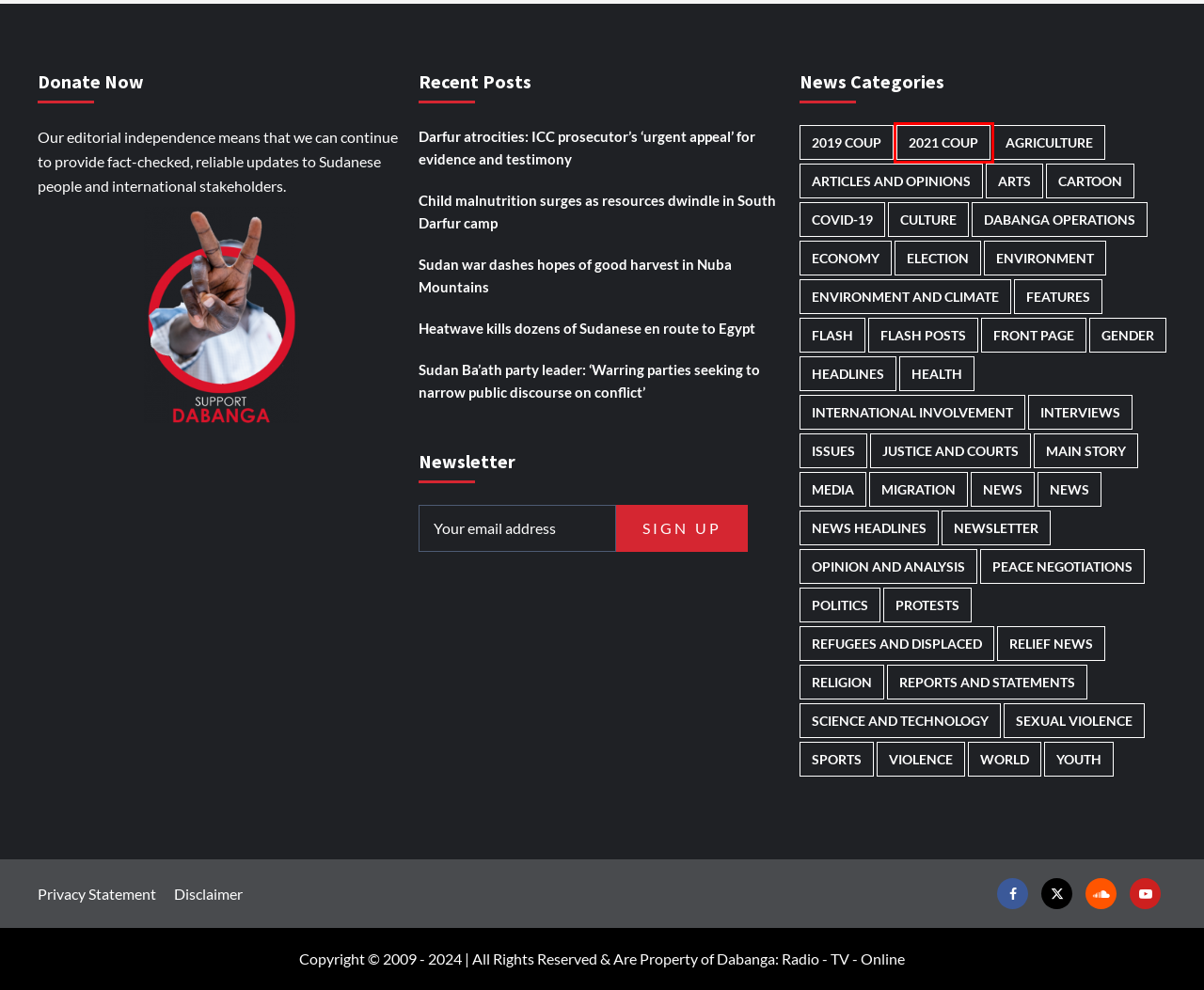Inspect the provided webpage screenshot, concentrating on the element within the red bounding box. Select the description that best represents the new webpage after you click the highlighted element. Here are the candidates:
A. Youth Archives - Dabanga Radio TV Online
B. Culture Archives - Dabanga Radio TV Online
C. 2021 Coup Archives - Dabanga Radio TV Online
D. Religion Archives - Dabanga Radio TV Online
E. Main Story Archives - Dabanga Radio TV Online
F. Peace negotiations Archives - Dabanga Radio TV Online
G. Election Archives - Dabanga Radio TV Online
H. Privacy Statement - Dabanga Radio TV Online

C